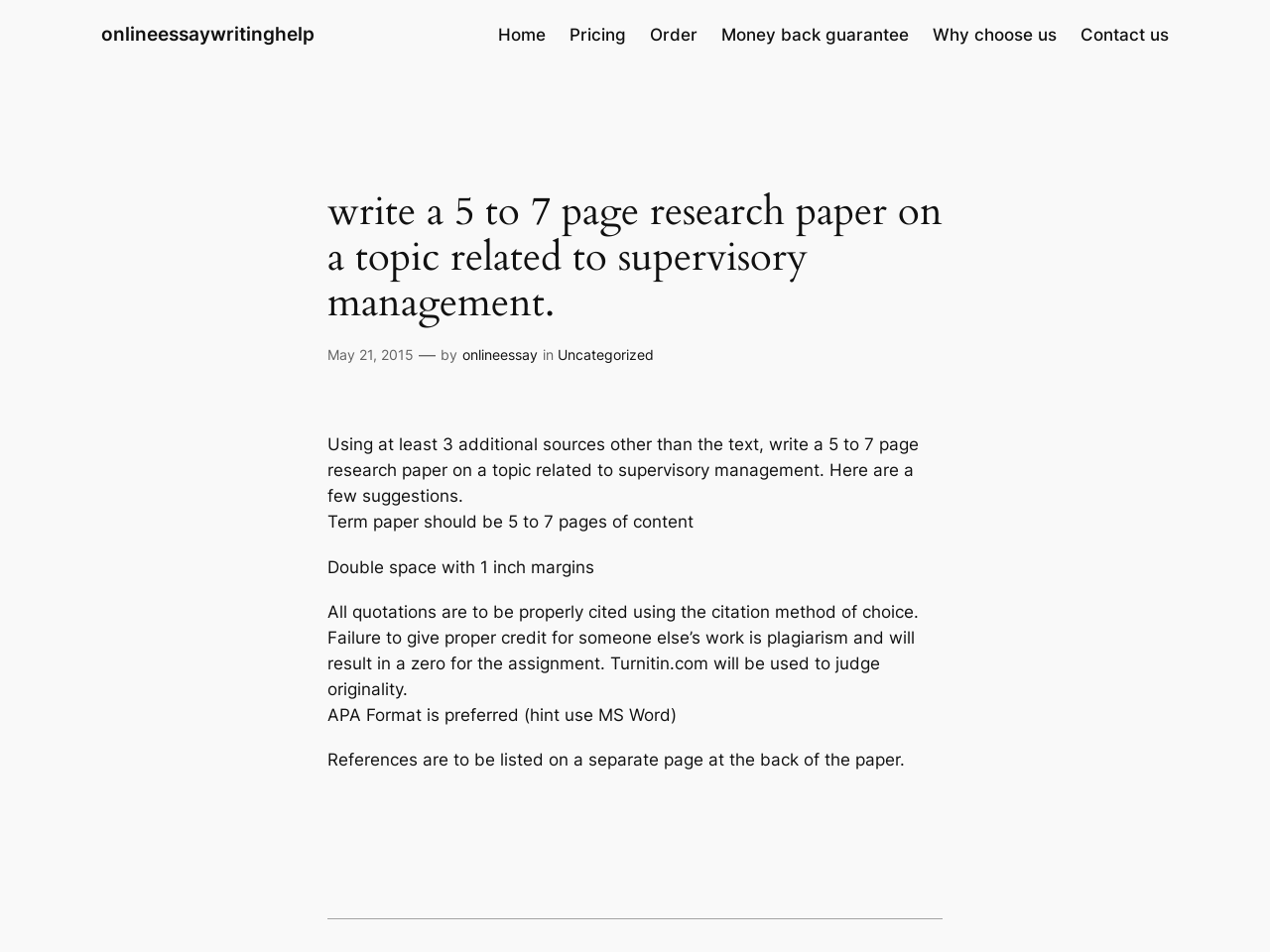Identify the bounding box coordinates of the area you need to click to perform the following instruction: "visit onlineessaywritinghelp".

[0.08, 0.023, 0.248, 0.048]